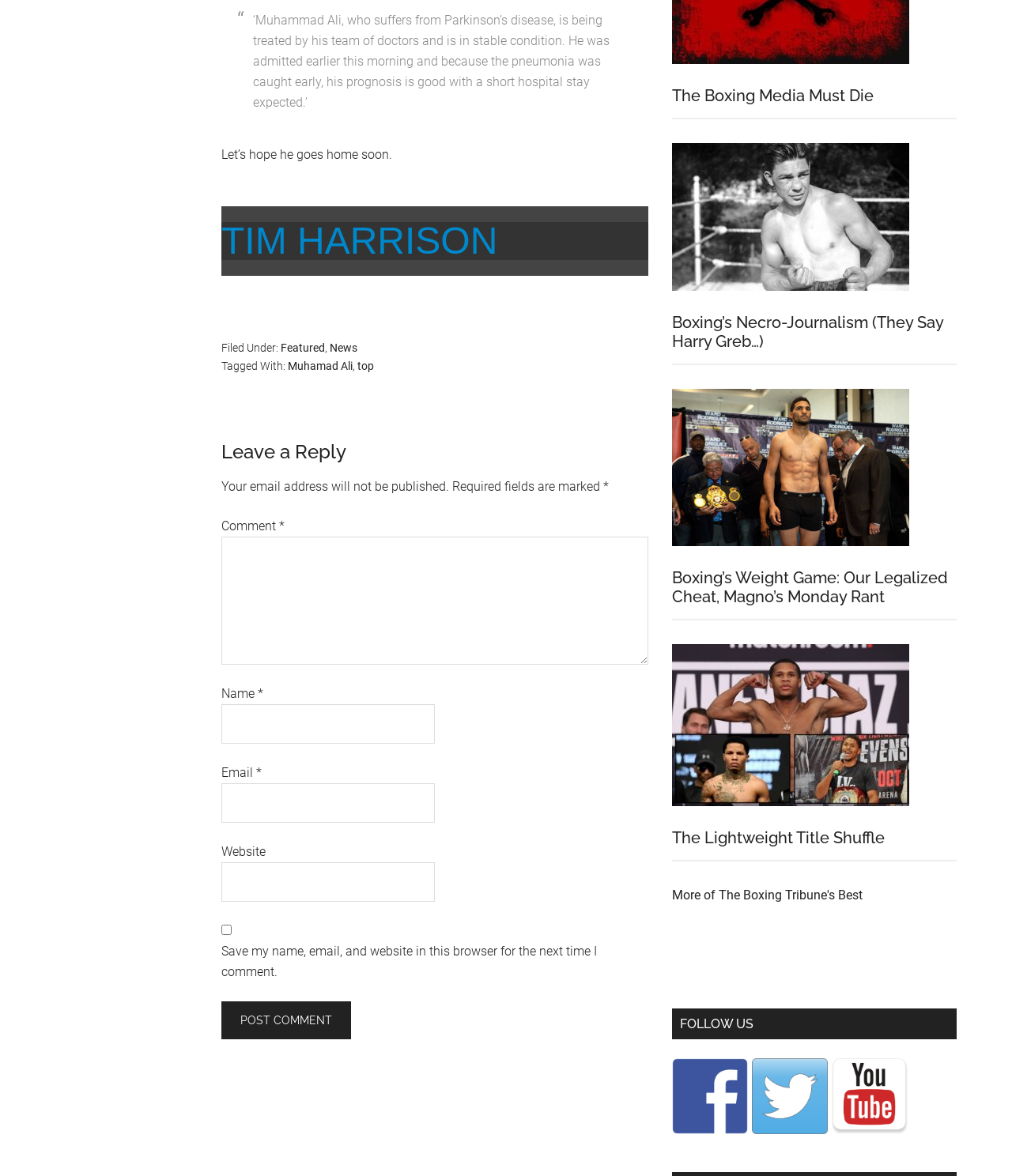Please give a succinct answer using a single word or phrase:
What is the label of the checkbox below the 'Email' text box?

Save my name, email, and website in this browser for the next time I comment.